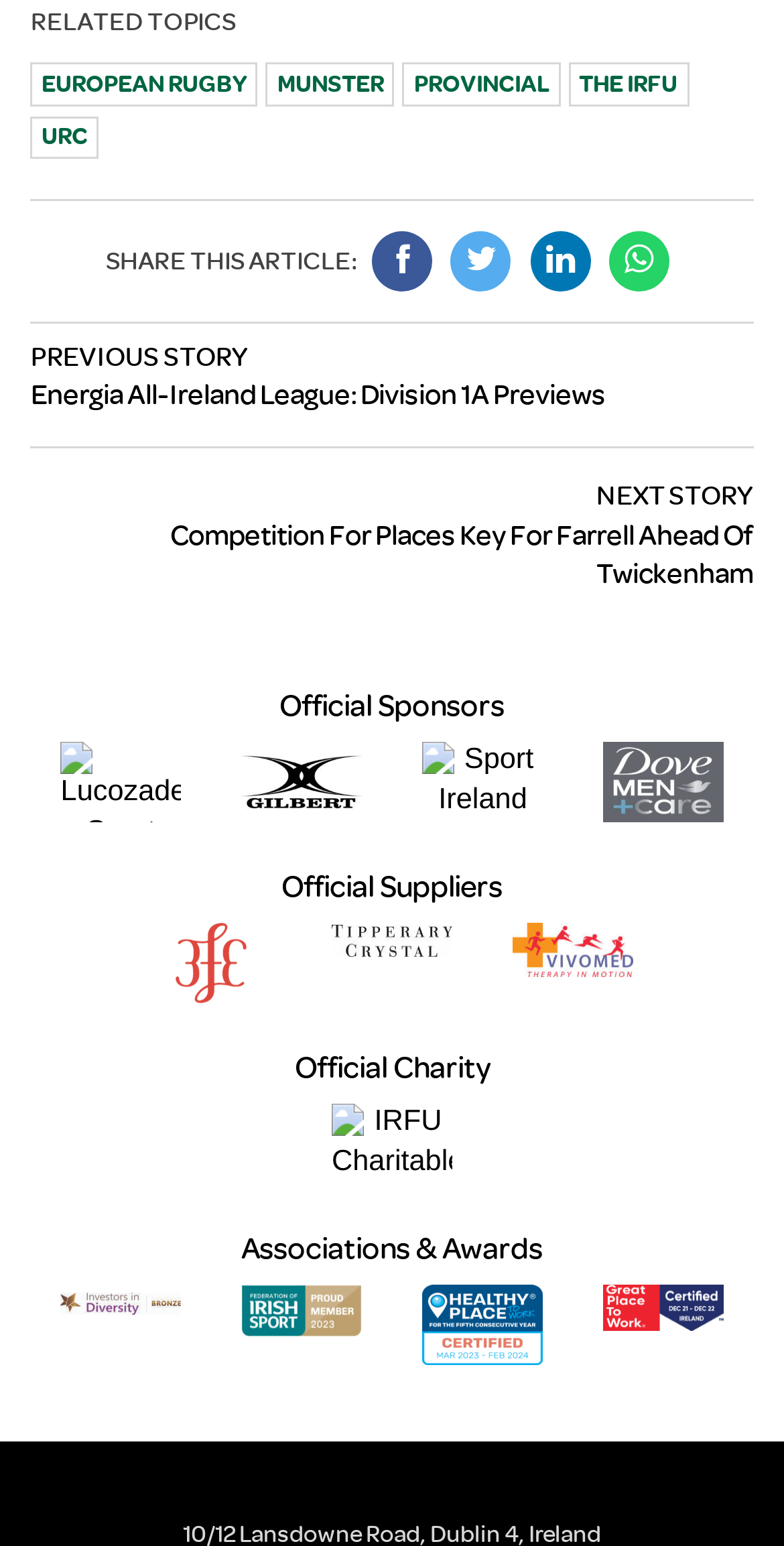Please provide a comprehensive response to the question based on the details in the image: What is the name of the charity mentioned on the webpage?

I looked for the name of the charity mentioned on the webpage, which is 'IRFU Charitable Trust'. It is mentioned under the 'Official Charity' section.